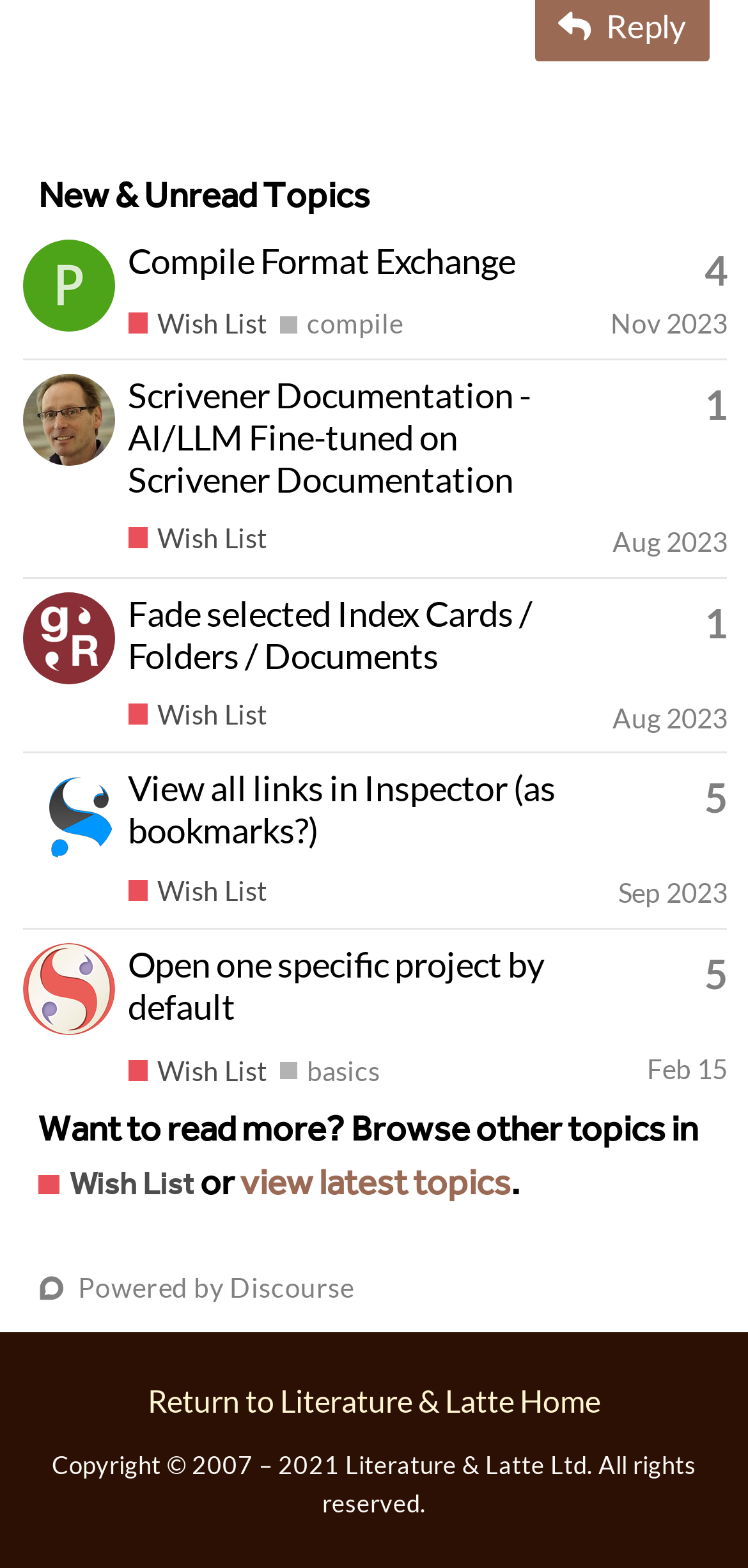Given the webpage screenshot and the description, determine the bounding box coordinates (top-left x, top-left y, bottom-right x, bottom-right y) that define the location of the UI element matching this description: view latest topics

[0.321, 0.734, 0.682, 0.778]